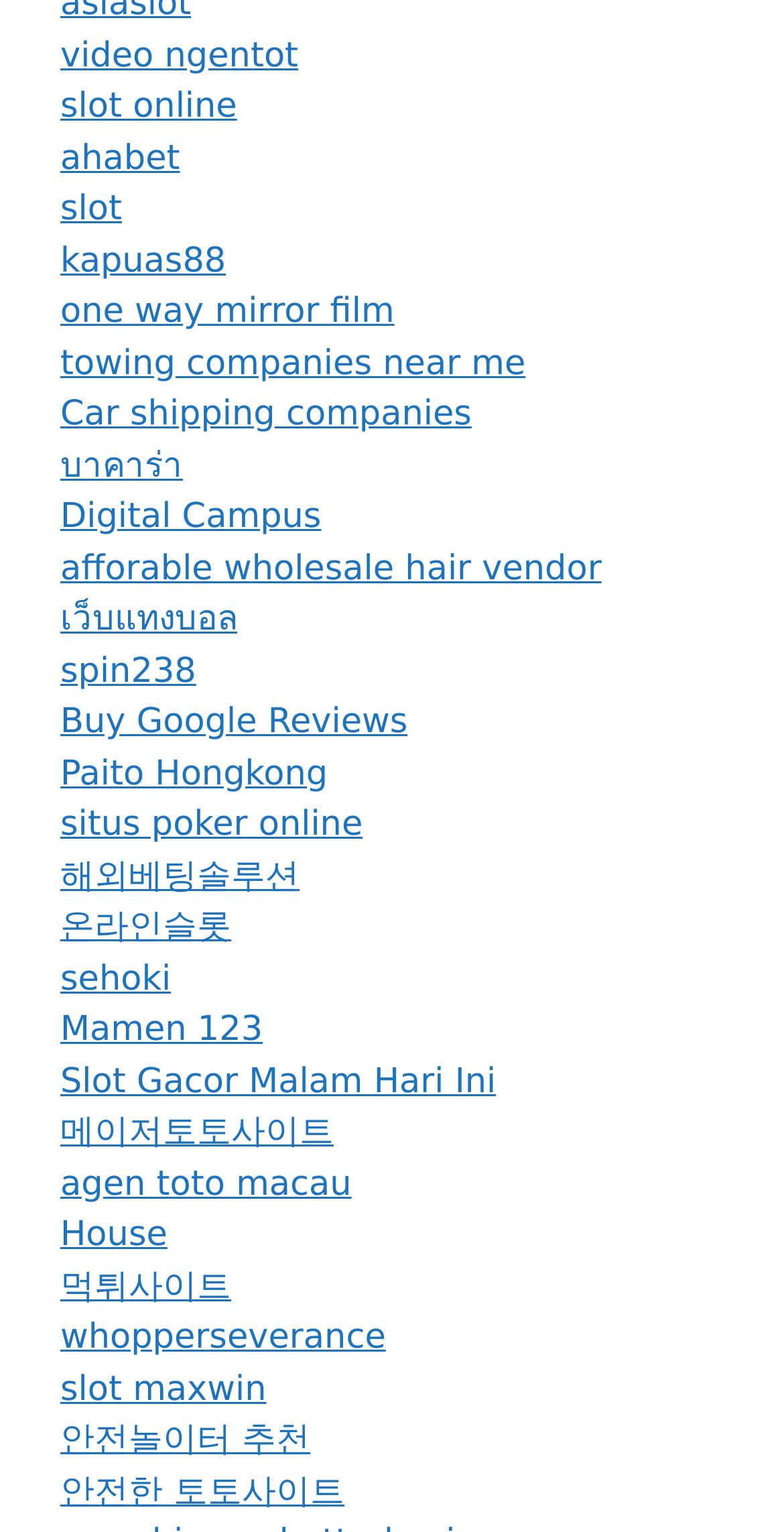Please identify the bounding box coordinates of the element's region that should be clicked to execute the following instruction: "Go to the 'Paito Hongkong' website". The bounding box coordinates must be four float numbers between 0 and 1, i.e., [left, top, right, bottom].

[0.077, 0.492, 0.418, 0.518]